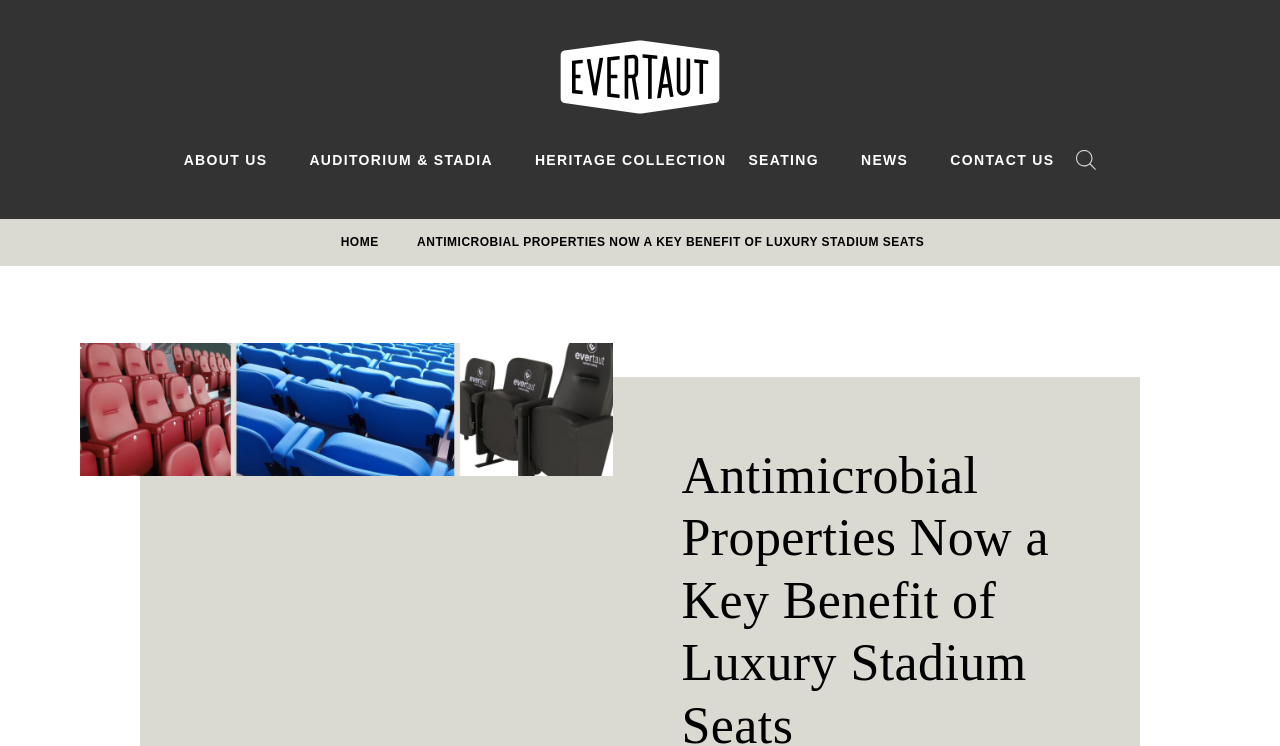How many images are on the webpage? Using the information from the screenshot, answer with a single word or phrase.

3